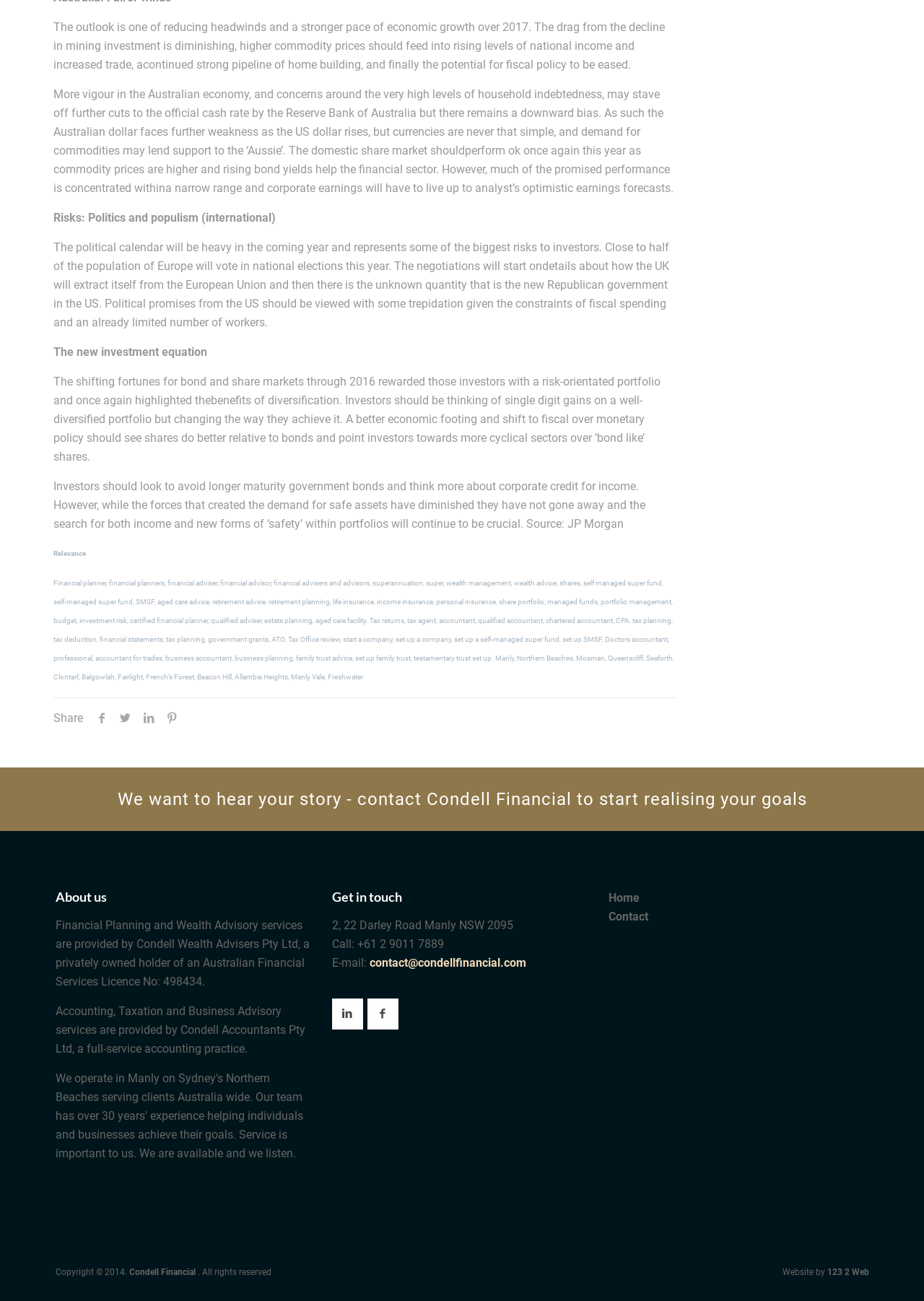Analyze the image and answer the question with as much detail as possible: 
What is the main topic of this webpage?

Based on the content of the webpage, it appears to be discussing financial planning and wealth management, with topics such as economic growth, investment, and financial markets.